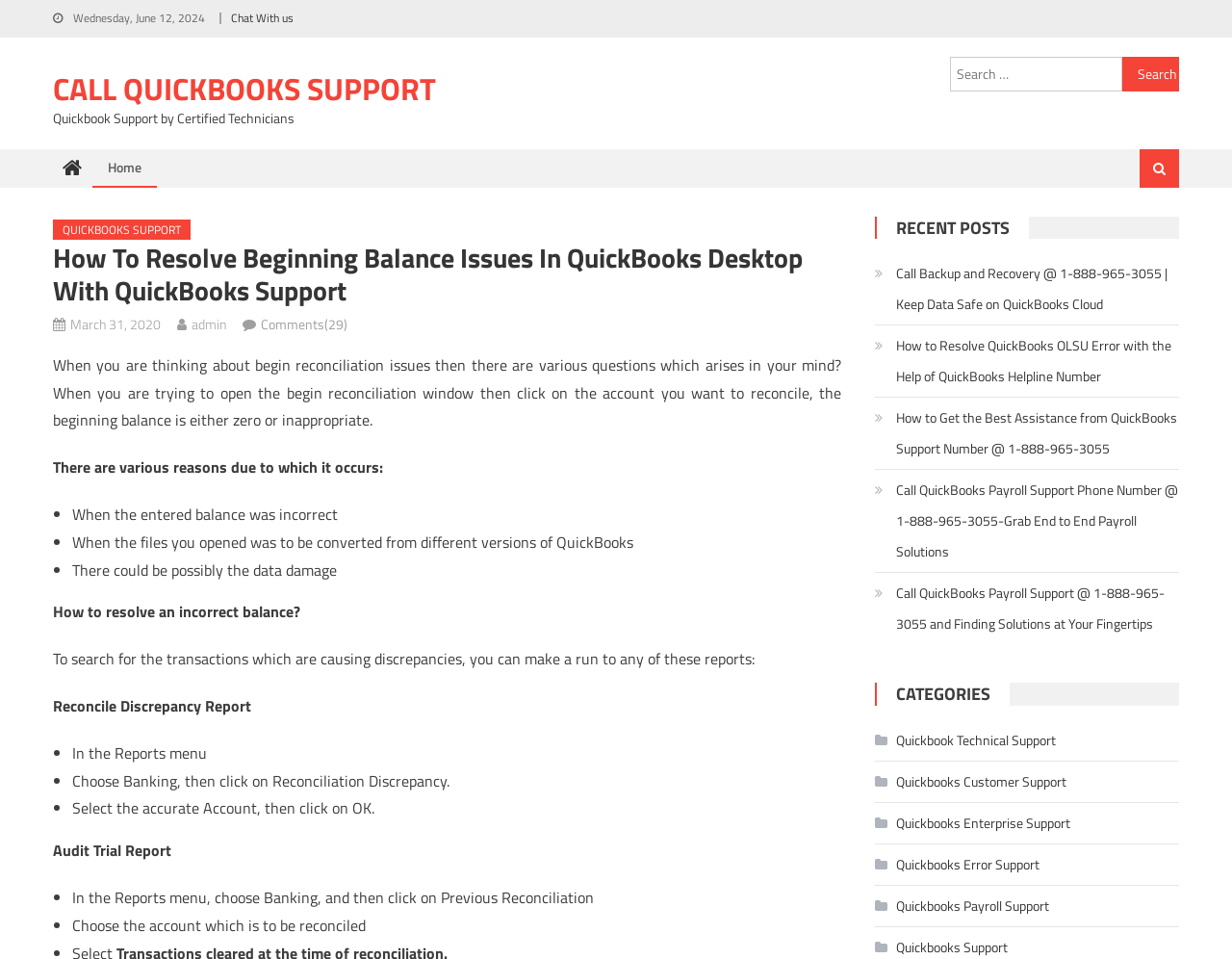Please look at the image and answer the question with a detailed explanation: What are the possible reasons for incorrect beginning balances?

According to the webpage, the possible reasons for incorrect beginning balances are incorrect entry, file conversion from different versions of QuickBooks, and data damage. These reasons are listed in the article as bullet points.